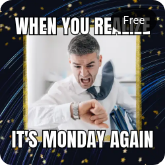What is the purpose of the label 'Free'?
Can you offer a detailed and complete answer to this question?

The label 'Free' is likely placed on the meme to inform users that they can access and use the meme template without having to pay any fee or subscription, making it an accessible option for those who want to share a humorous take on Monday blues.